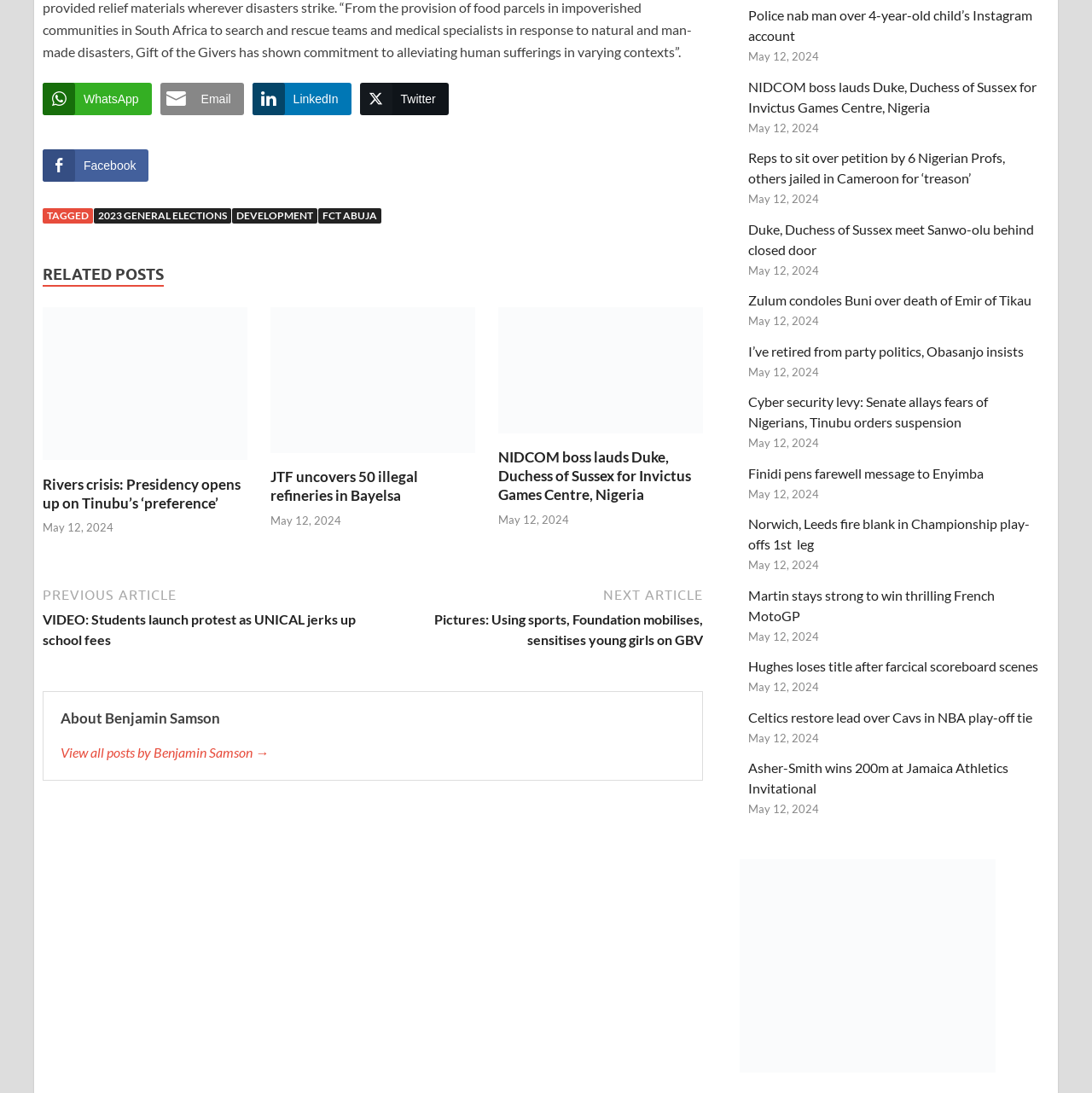Identify the bounding box for the UI element described as: "2023 general elections". Ensure the coordinates are four float numbers between 0 and 1, formatted as [left, top, right, bottom].

[0.086, 0.191, 0.212, 0.205]